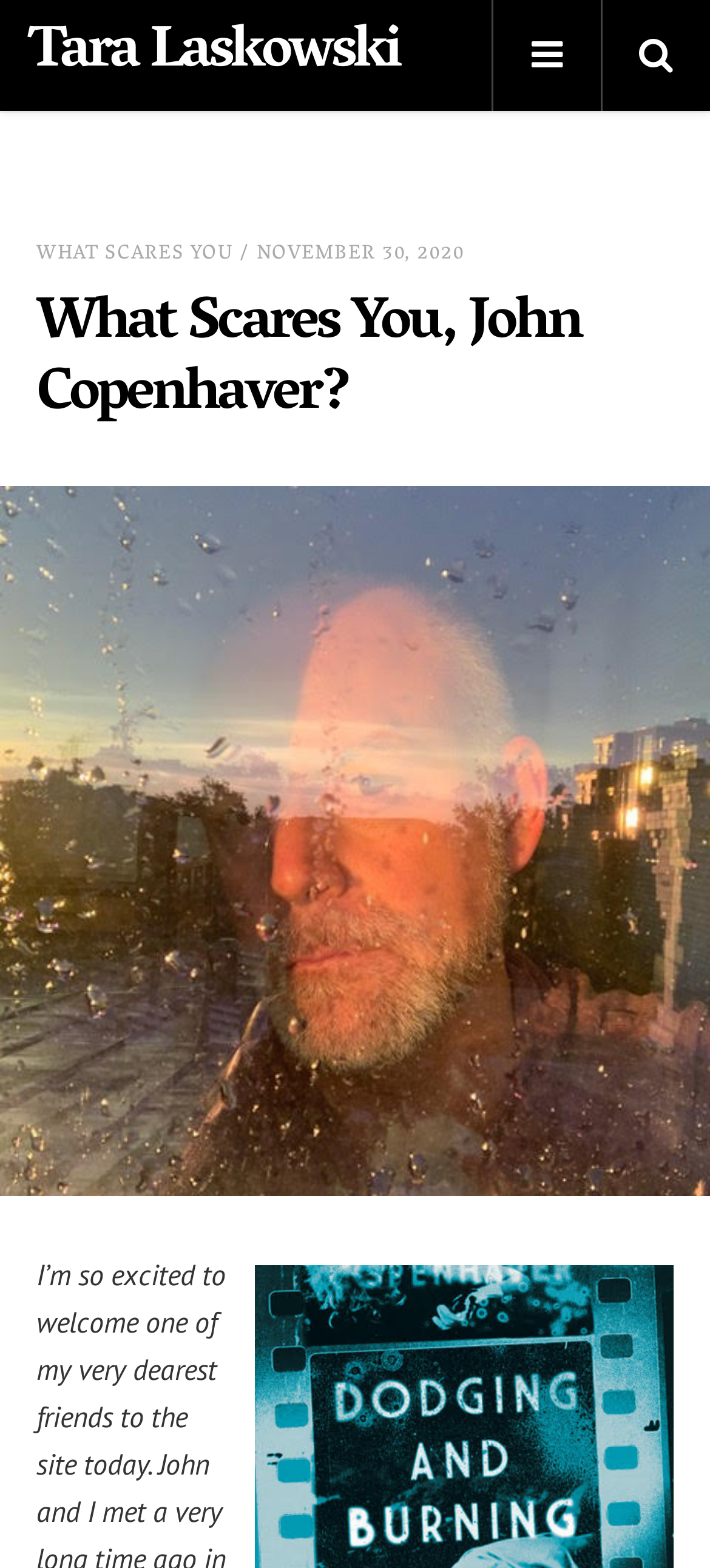What is the author's name?
Answer with a single word or phrase, using the screenshot for reference.

Tara Laskowski